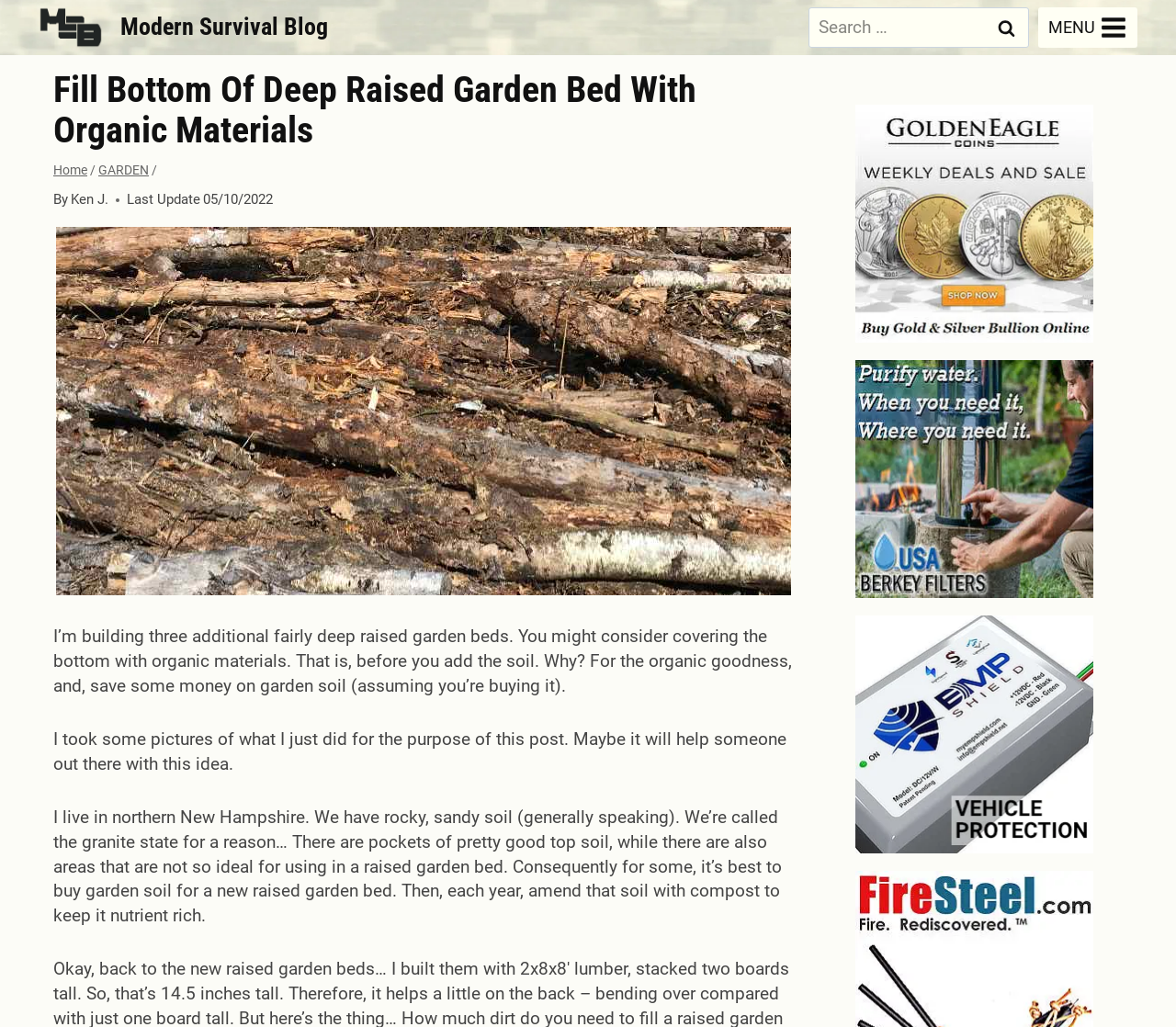Determine the bounding box coordinates of the element's region needed to click to follow the instruction: "Toggle the menu". Provide these coordinates as four float numbers between 0 and 1, formatted as [left, top, right, bottom].

[0.883, 0.007, 0.967, 0.047]